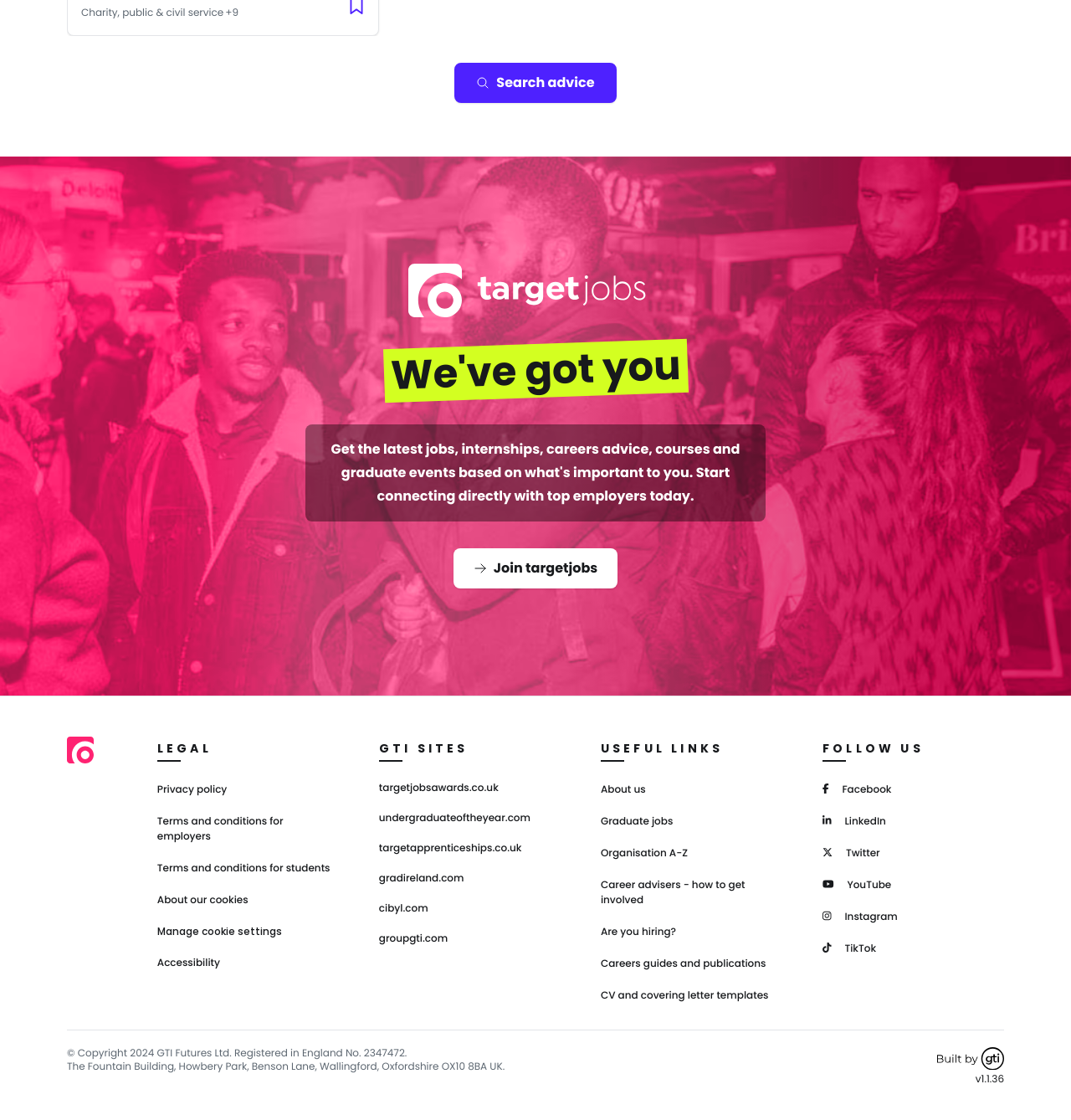Determine the bounding box coordinates of the area to click in order to meet this instruction: "Click on the 'About us' link".

[0.561, 0.698, 0.603, 0.711]